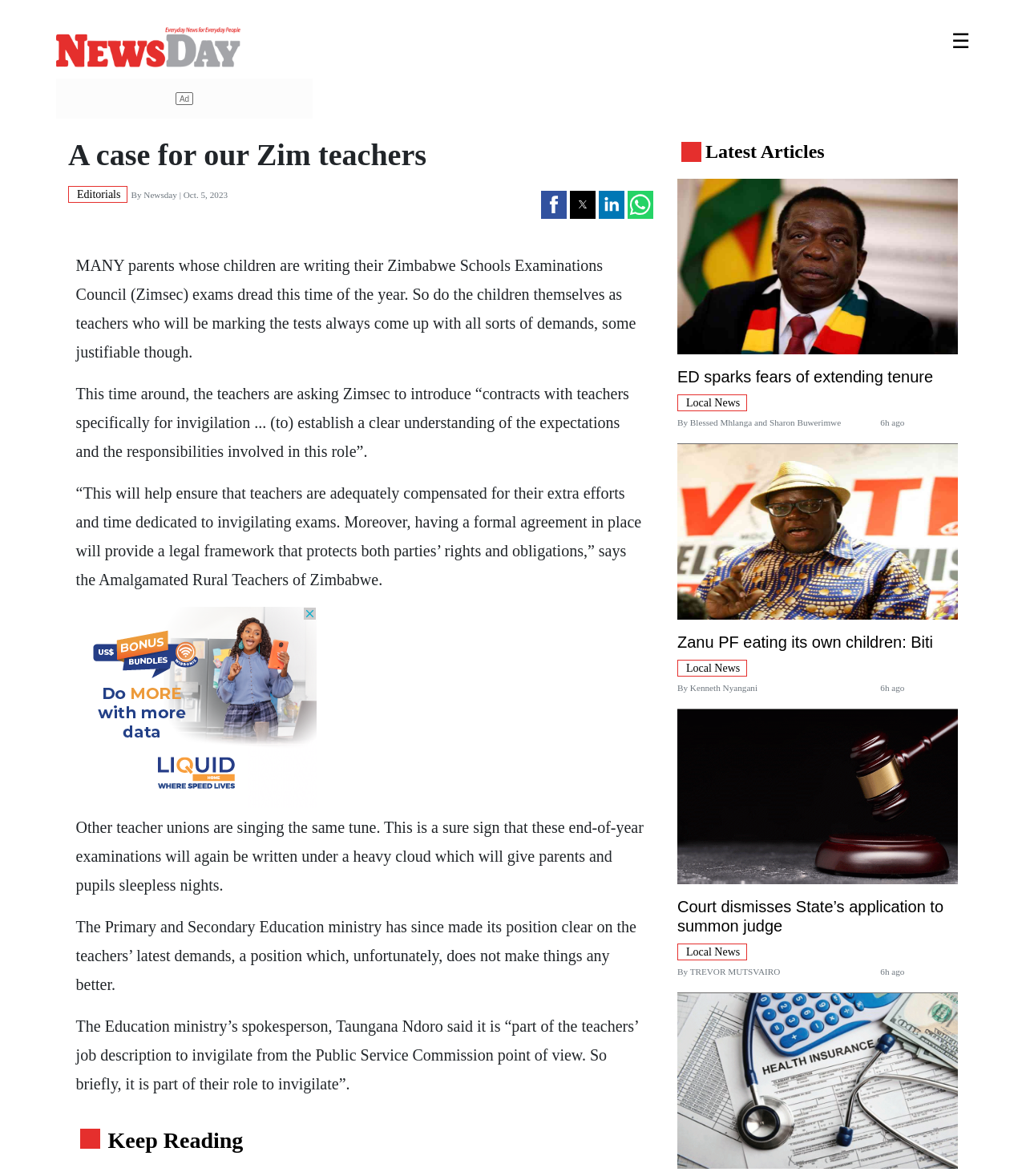Provide the bounding box coordinates, formatted as (top-left x, top-left y, bottom-right x, bottom-right y), with all values being floating point numbers between 0 and 1. Identify the bounding box of the UI element that matches the description: aria-label="Advertisement" title="3rd party ad content"

[0.074, 0.516, 0.308, 0.687]